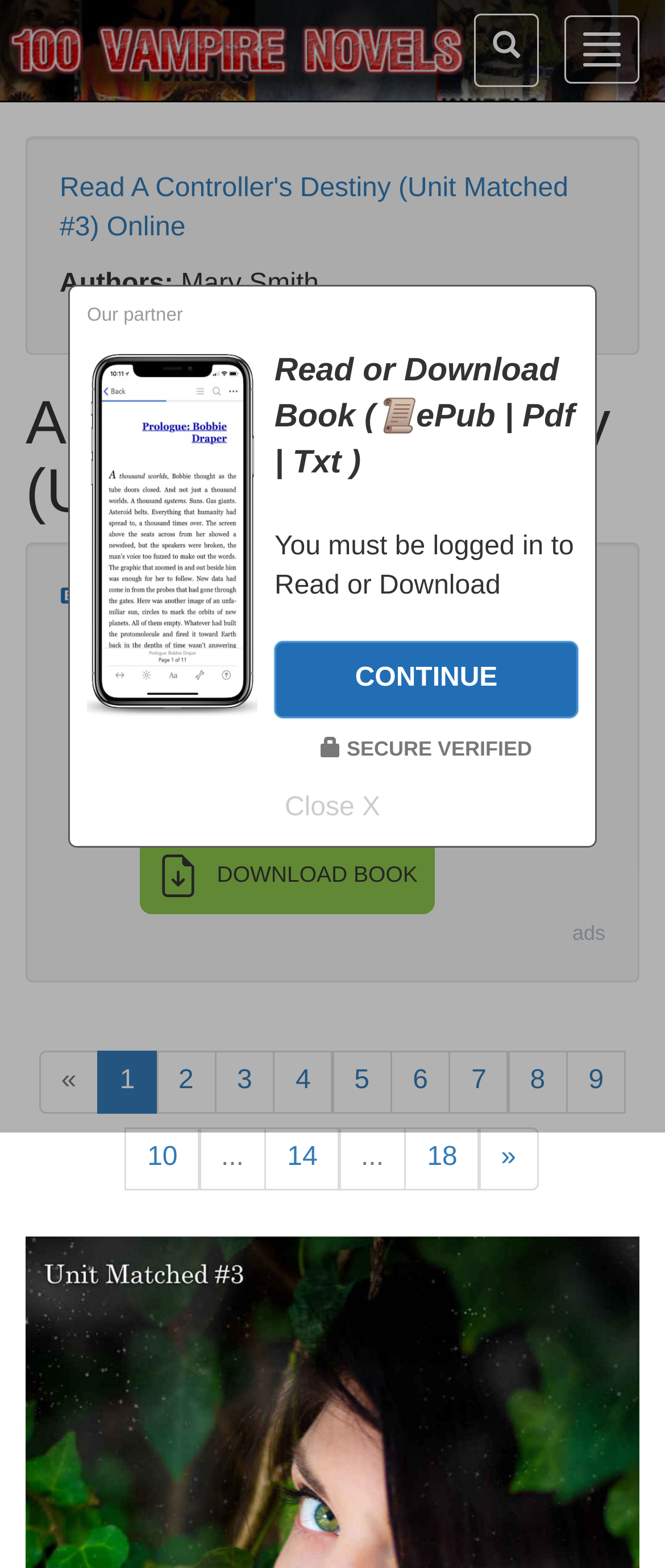Give the bounding box coordinates for the element described by: "parent_node: Toggle navigation".

[0.0, 0.005, 0.713, 0.059]